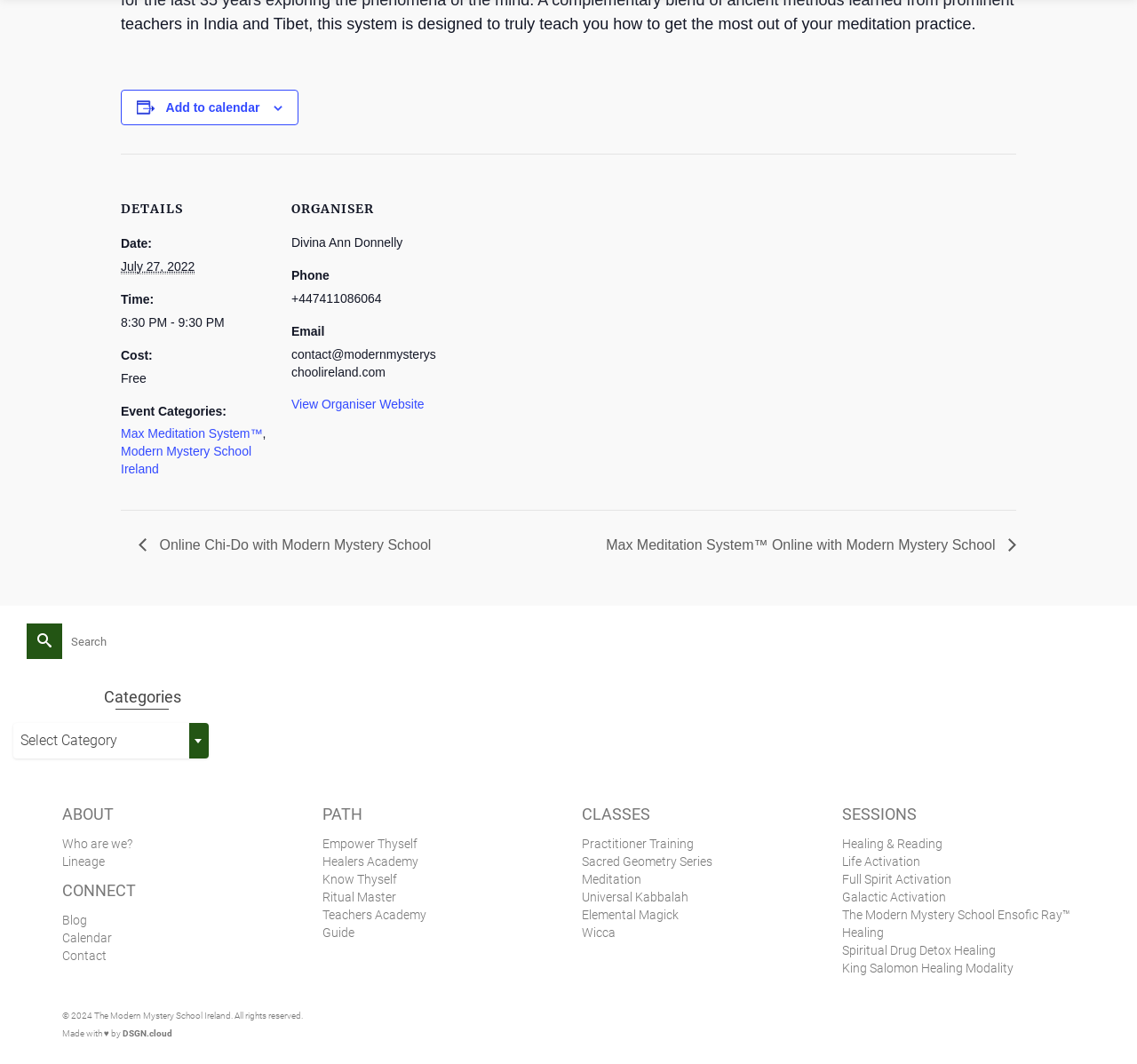Provide a brief response to the question below using one word or phrase:
What is the date of the event?

2022-07-27